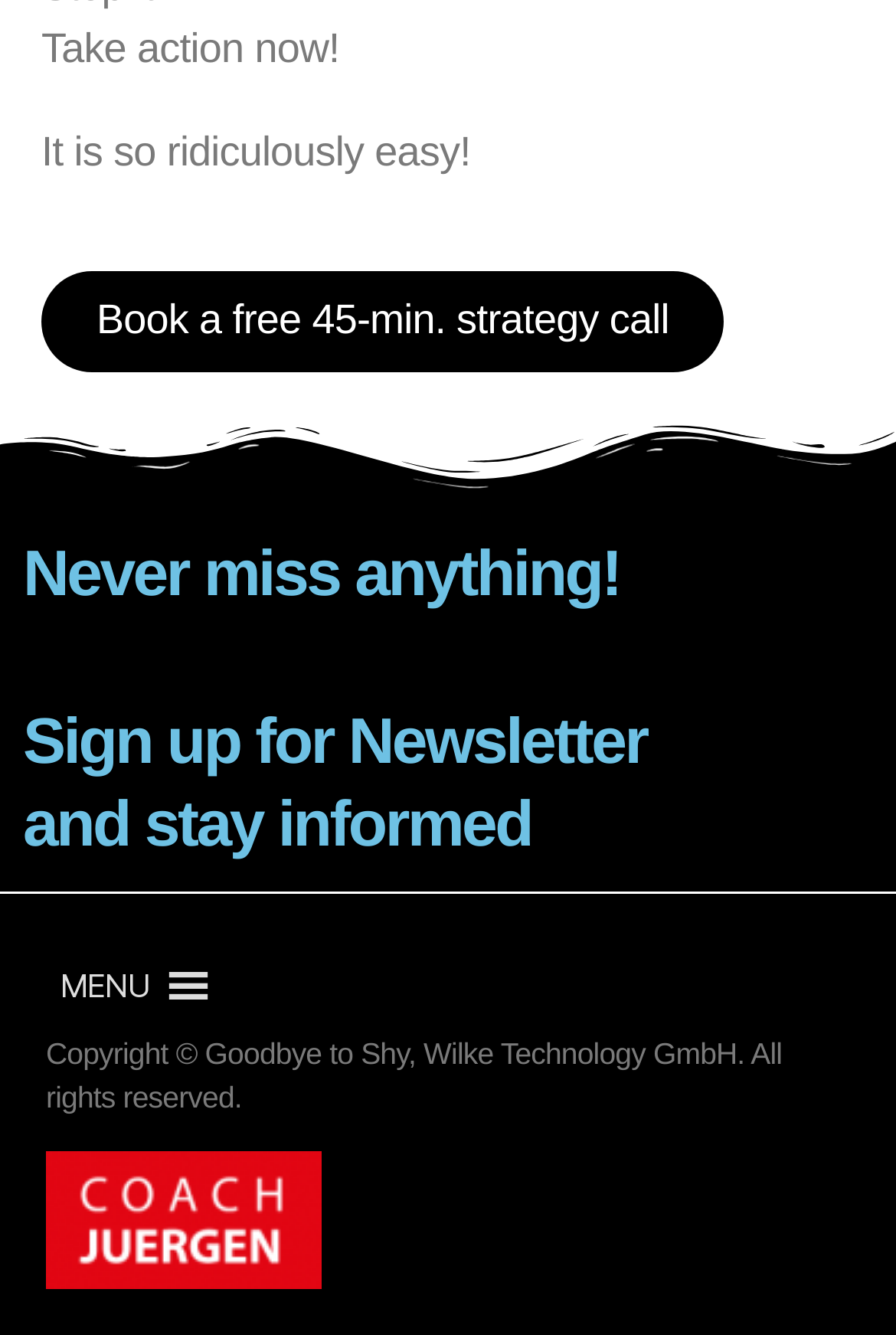Answer succinctly with a single word or phrase:
What is the menu icon on the webpage?

MENU 